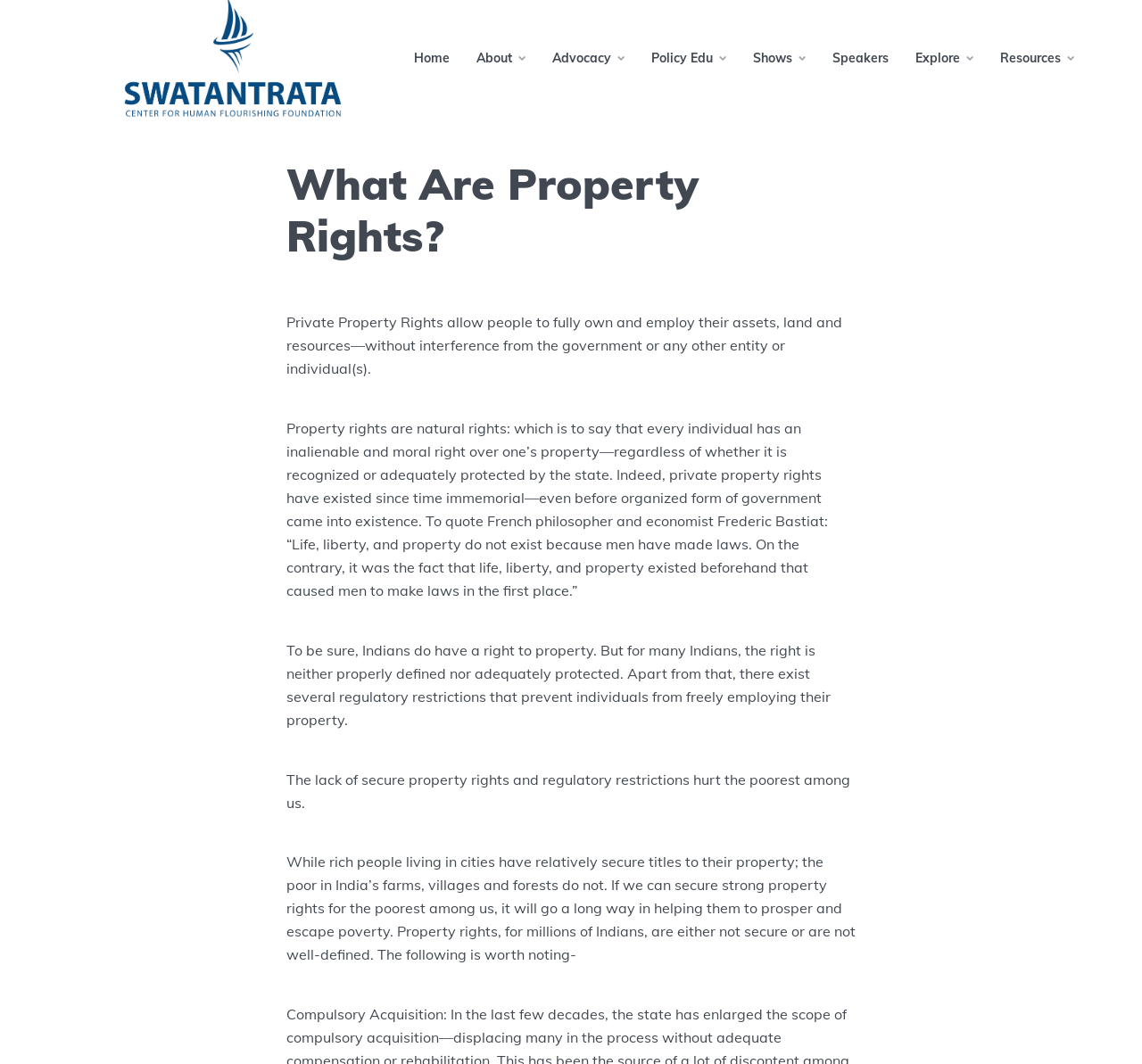Determine the bounding box coordinates for the area that needs to be clicked to fulfill this task: "Visit the Fire-Pit page". The coordinates must be given as four float numbers between 0 and 1, i.e., [left, top, right, bottom].

None